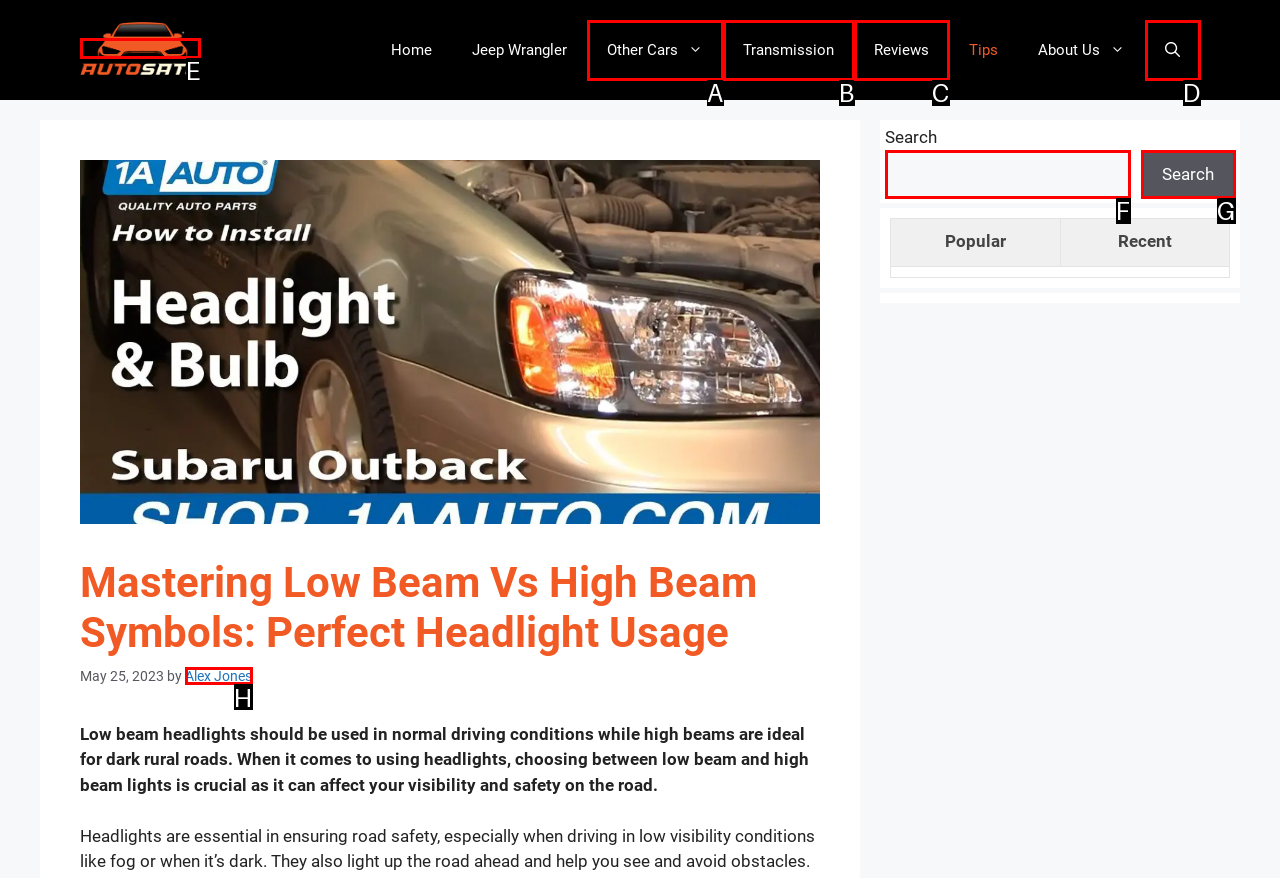Pinpoint the HTML element that fits the description: Transmission
Answer by providing the letter of the correct option.

B